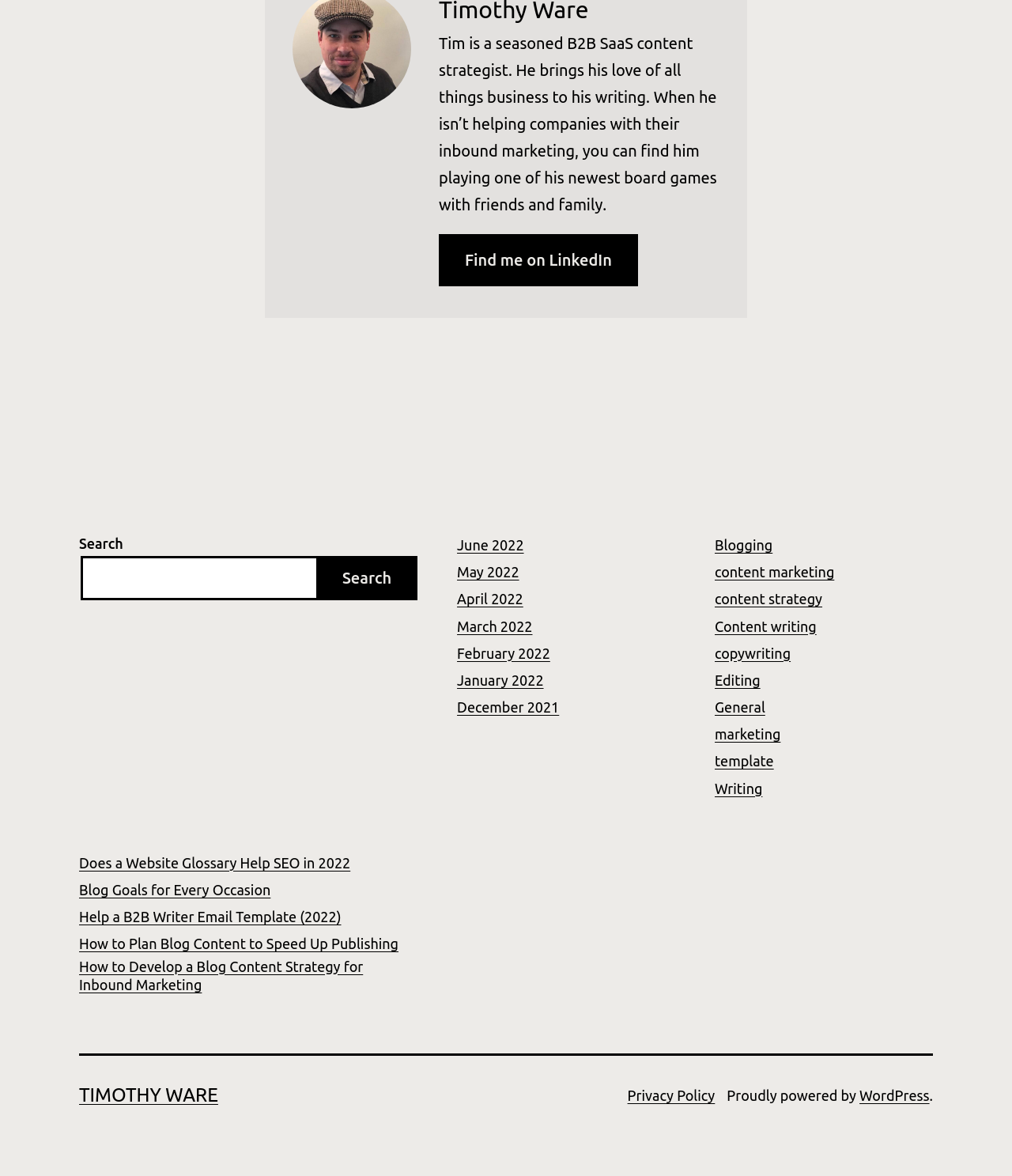Highlight the bounding box coordinates of the element that should be clicked to carry out the following instruction: "View the blog posts from June 2022". The coordinates must be given as four float numbers ranging from 0 to 1, i.e., [left, top, right, bottom].

[0.452, 0.457, 0.518, 0.47]